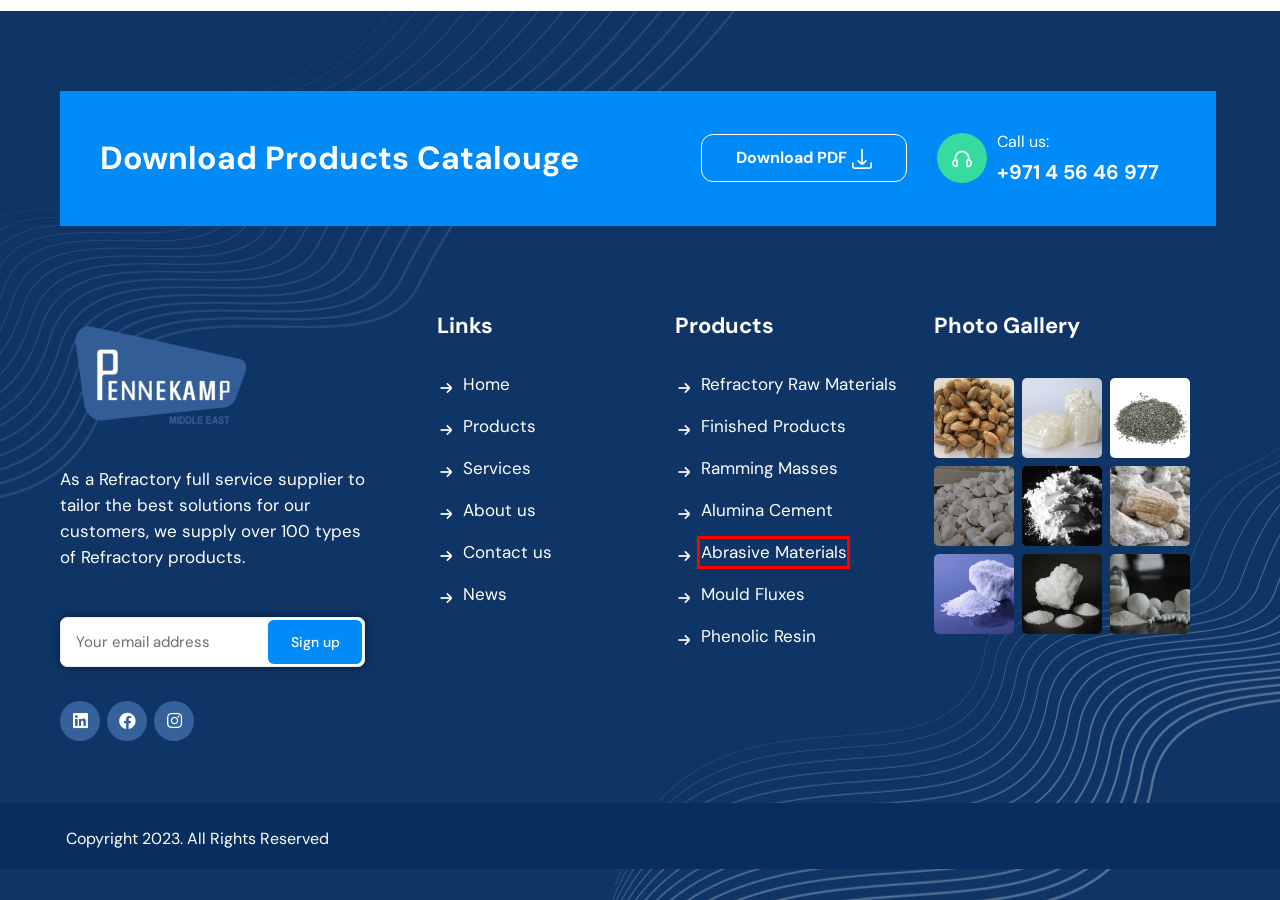Review the screenshot of a webpage which includes a red bounding box around an element. Select the description that best fits the new webpage once the element in the bounding box is clicked. Here are the candidates:
A. PHENOLIC RESIN – Pennekamp Middle East
B. Ramming Masses – Pennekamp Middle East
C. Alumina Cement – Pennekamp Middle East
D. Mould Fluxes – Pennekamp Middle East
E. Abrasive Materials – Pennekamp Middle East
F. refractory – Pennekamp Middle East
G. Finished Products – Pennekamp Middle East
H. Refractory Raw Materials – Pennekamp Middle East

E